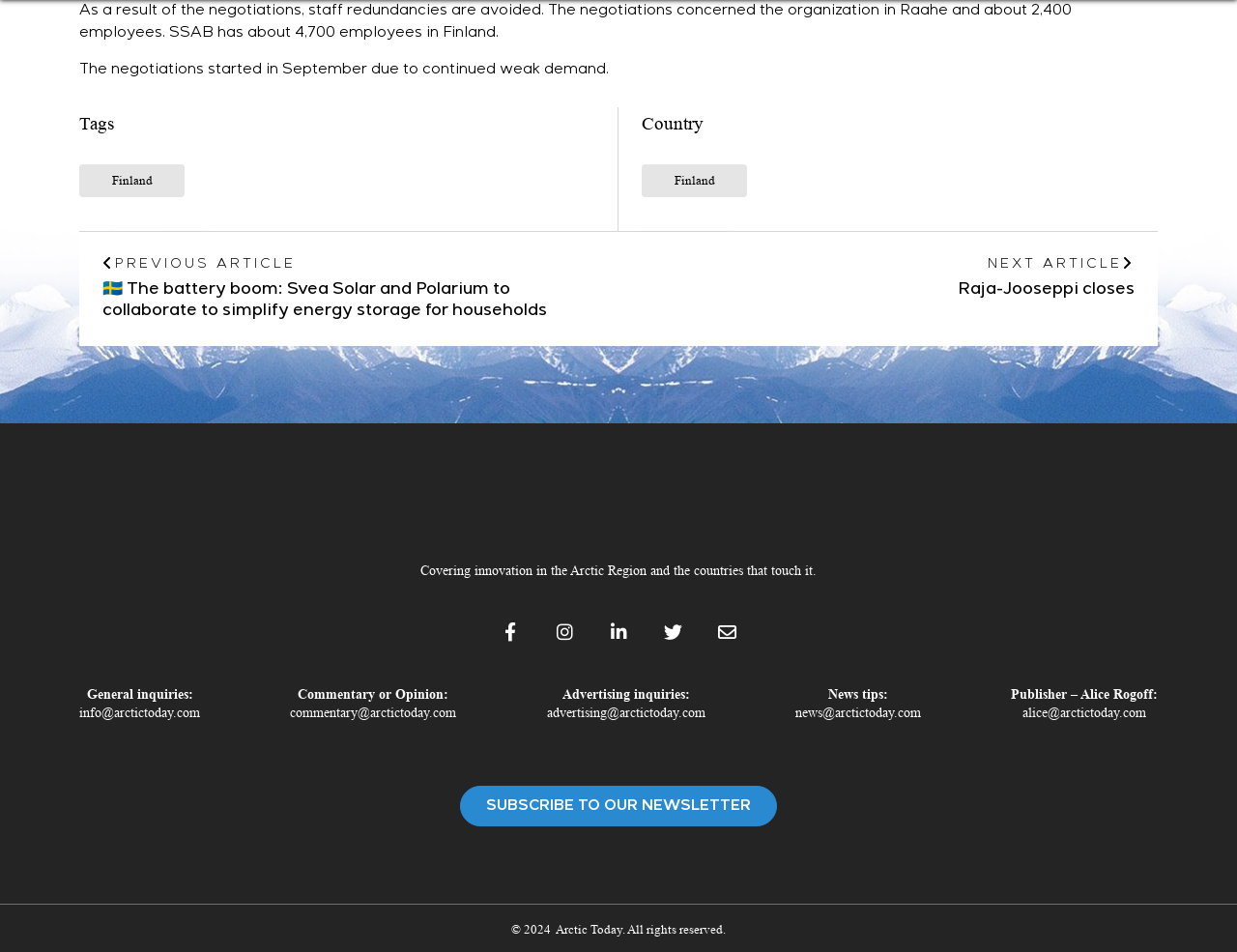Given the webpage screenshot, identify the bounding box of the UI element that matches this description: "title="Linkedin"".

[0.484, 0.643, 0.516, 0.684]